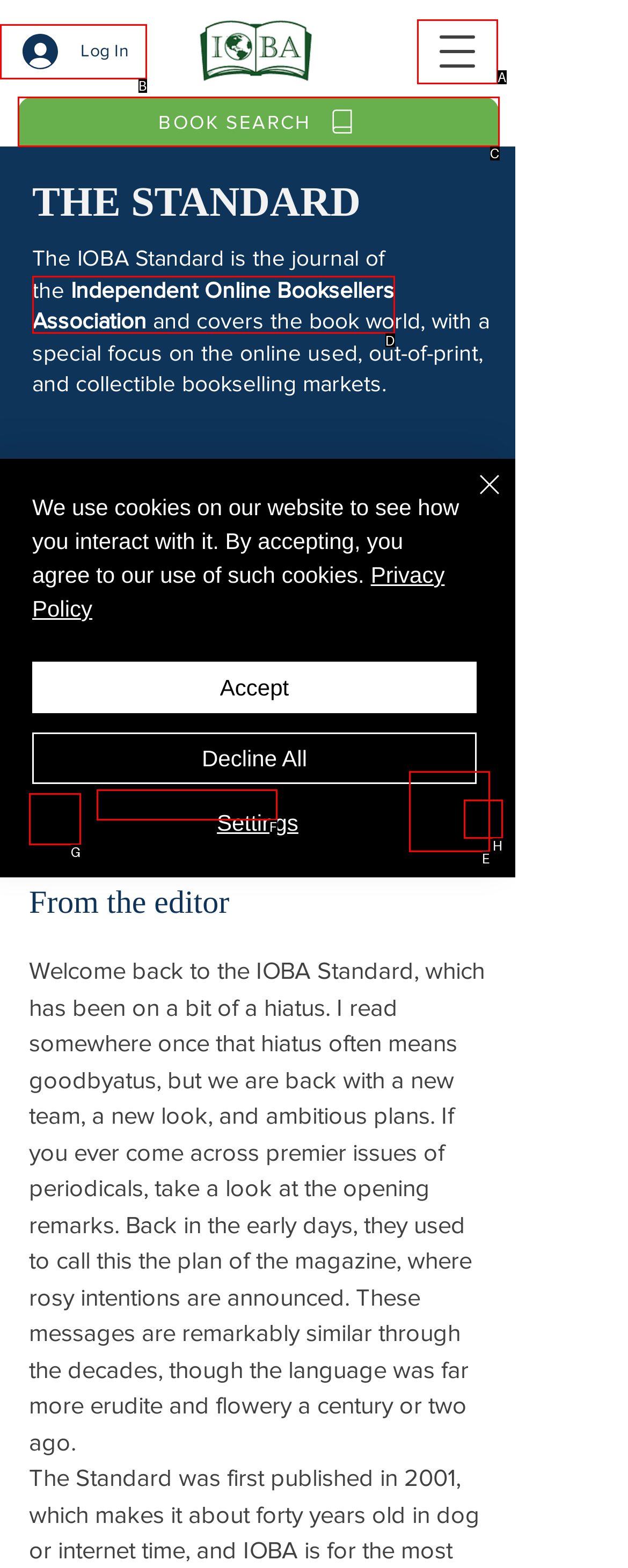Select the correct option based on the description: Independent Online Booksellers Association
Answer directly with the option’s letter.

D